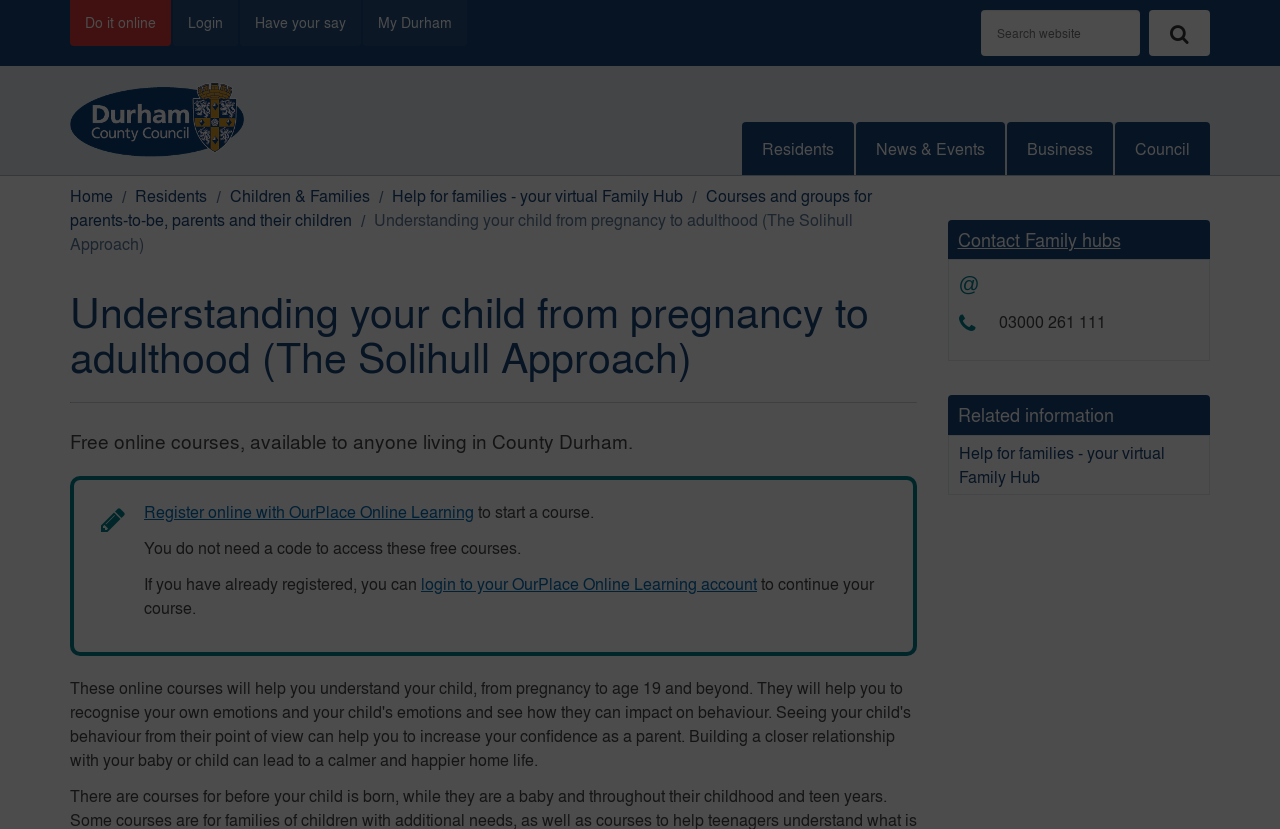Provide a brief response in the form of a single word or phrase:
What is the name of the council?

Durham County Council